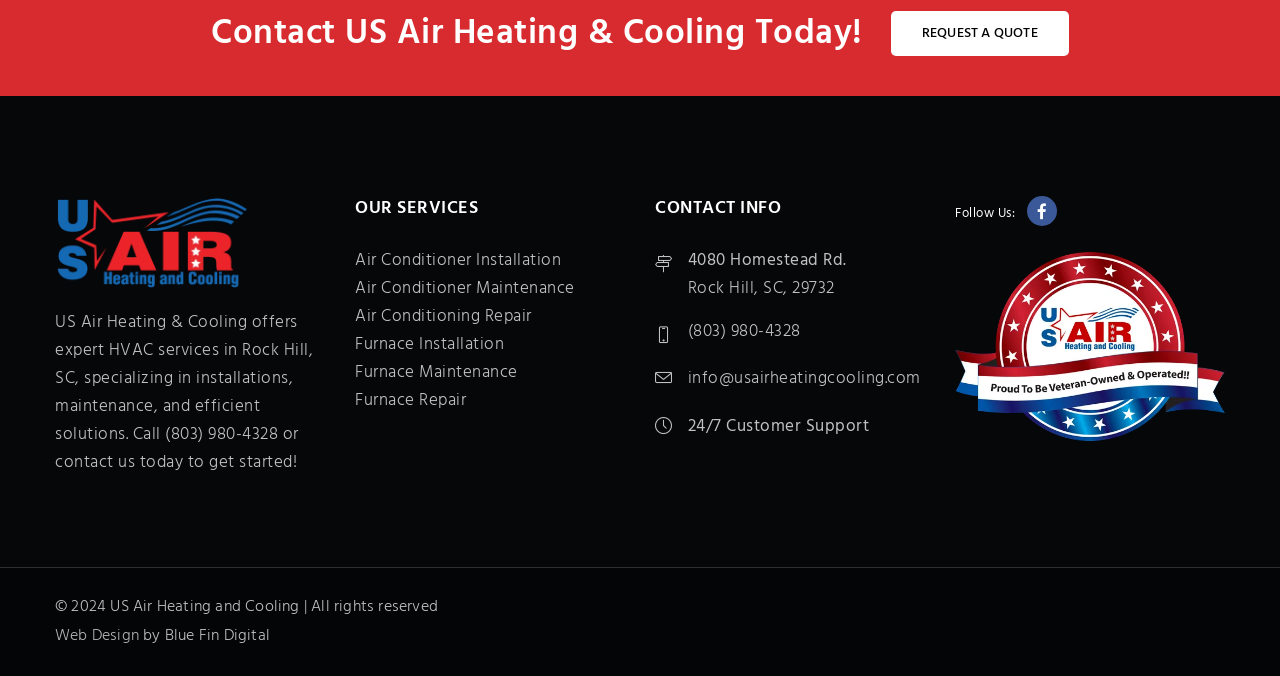What is the company's email address?
Based on the screenshot, respond with a single word or phrase.

info@usairheatingcooling.com